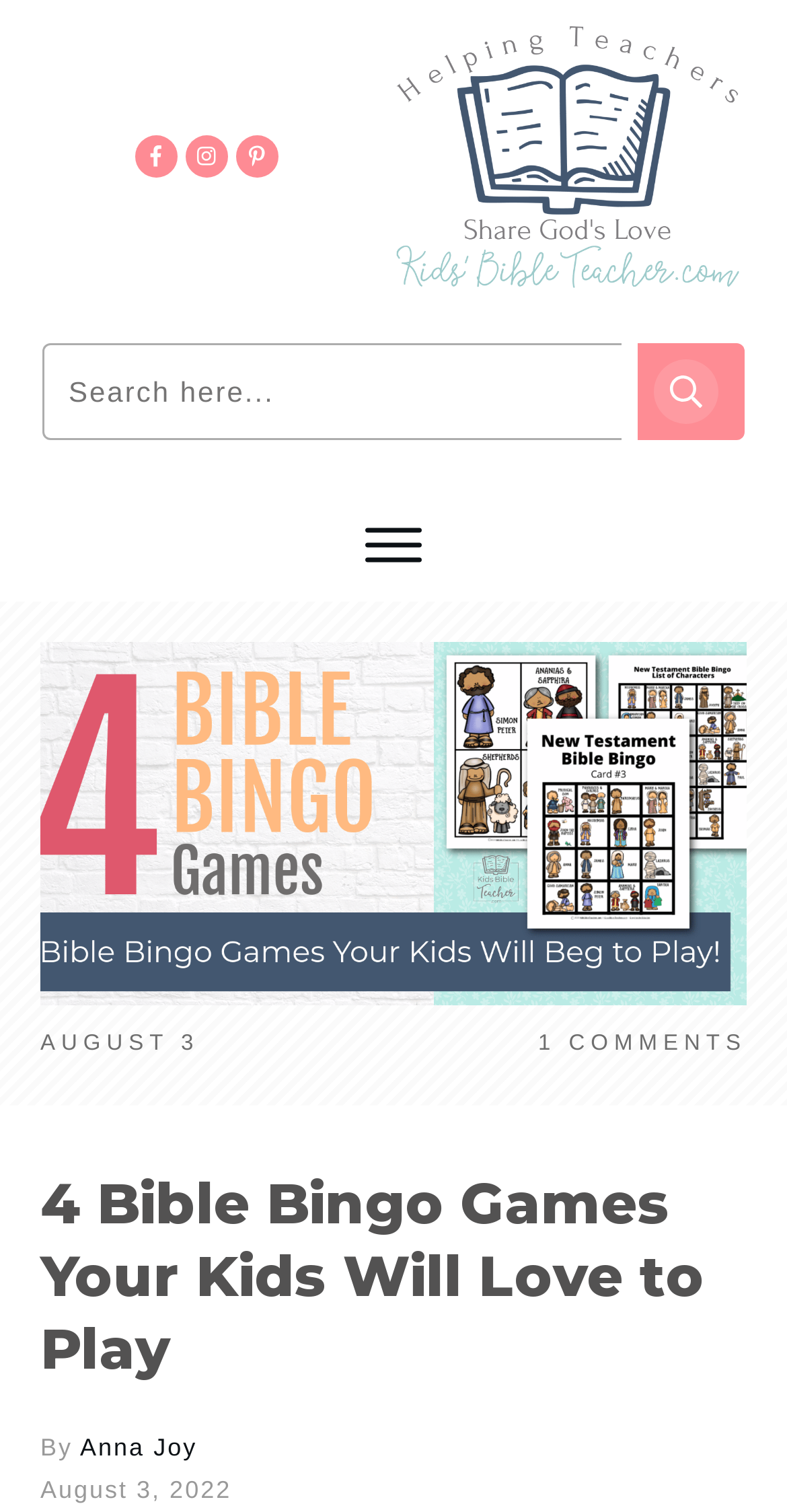How many images are on the webpage?
Use the image to give a comprehensive and detailed response to the question.

I counted the number of image elements on the webpage, including the ones inside the links and the search button, and found a total of 7 images.